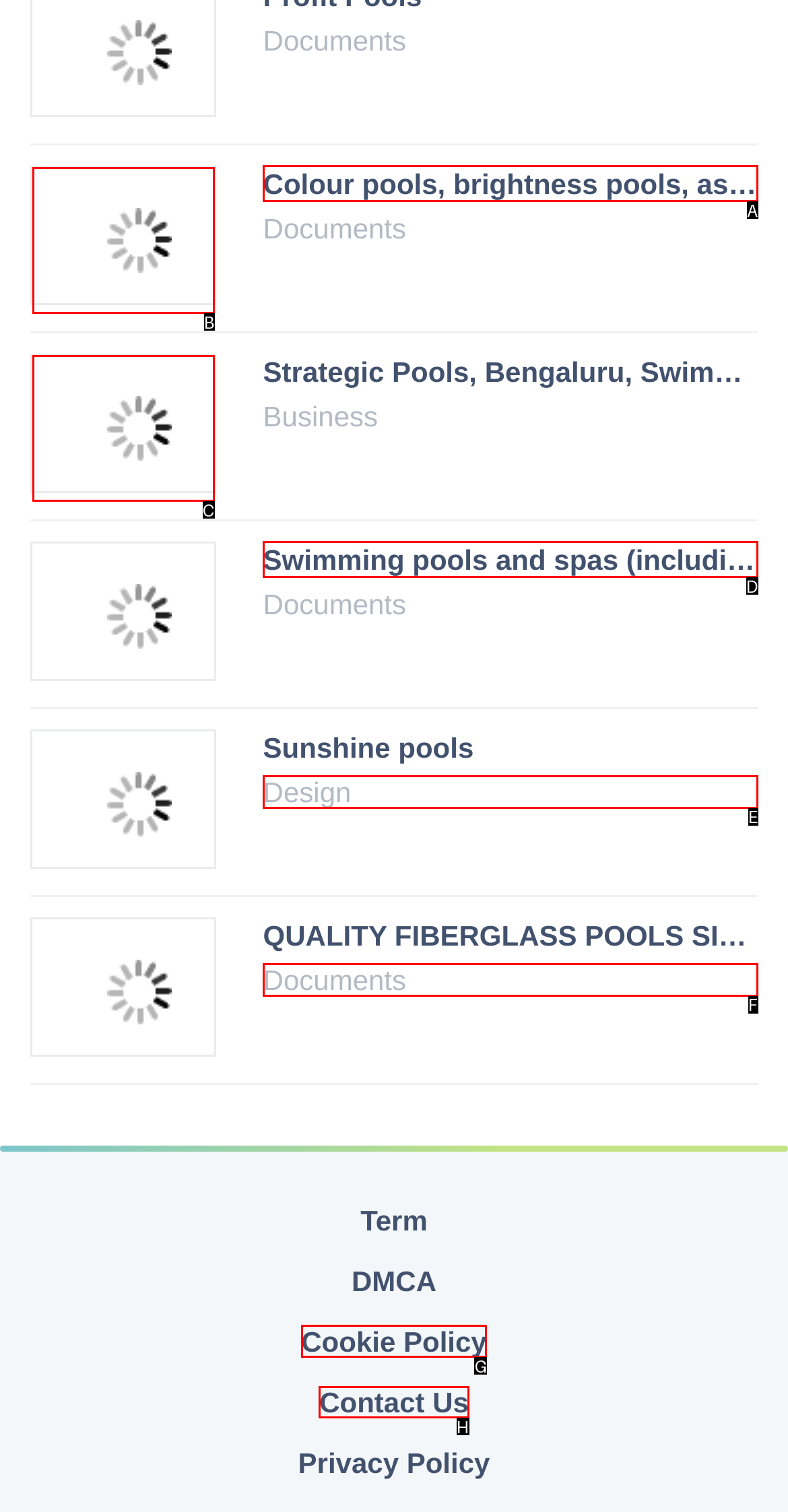Select the appropriate HTML element to click for the following task: Contact Us
Answer with the letter of the selected option from the given choices directly.

H